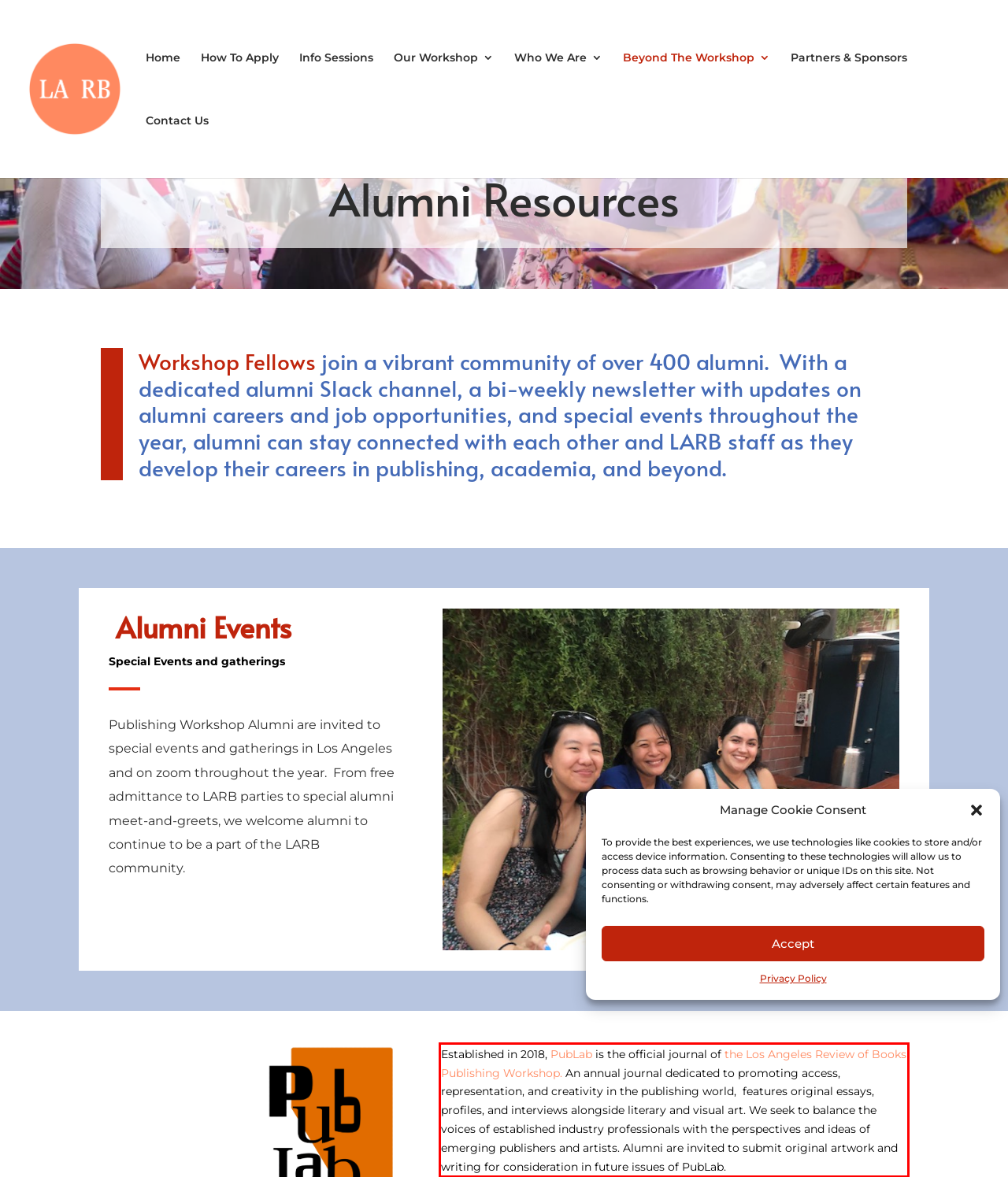You are looking at a screenshot of a webpage with a red rectangle bounding box. Use OCR to identify and extract the text content found inside this red bounding box.

Established in 2018, PubLab is the official journal of the Los Angeles Review of Books Publishing Workshop. An annual journal dedicated to promoting access, representation, and creativity in the publishing world, features original essays, profiles, and interviews alongside literary and visual art. We seek to balance the voices of established industry professionals with the perspectives and ideas of emerging publishers and artists. Alumni are invited to submit original artwork and writing for consideration in future issues of PubLab.